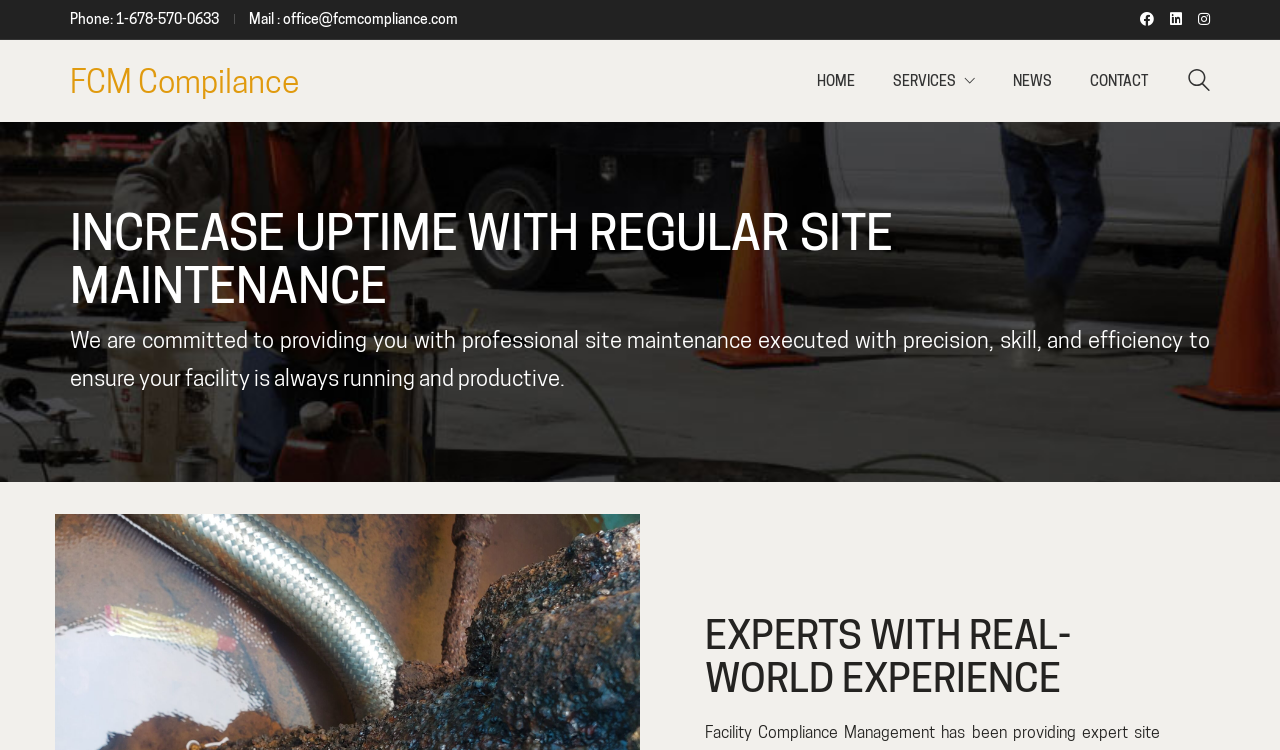Please find the bounding box coordinates of the element that you should click to achieve the following instruction: "Read more about site maintenance services". The coordinates should be presented as four float numbers between 0 and 1: [left, top, right, bottom].

[0.055, 0.276, 0.945, 0.417]